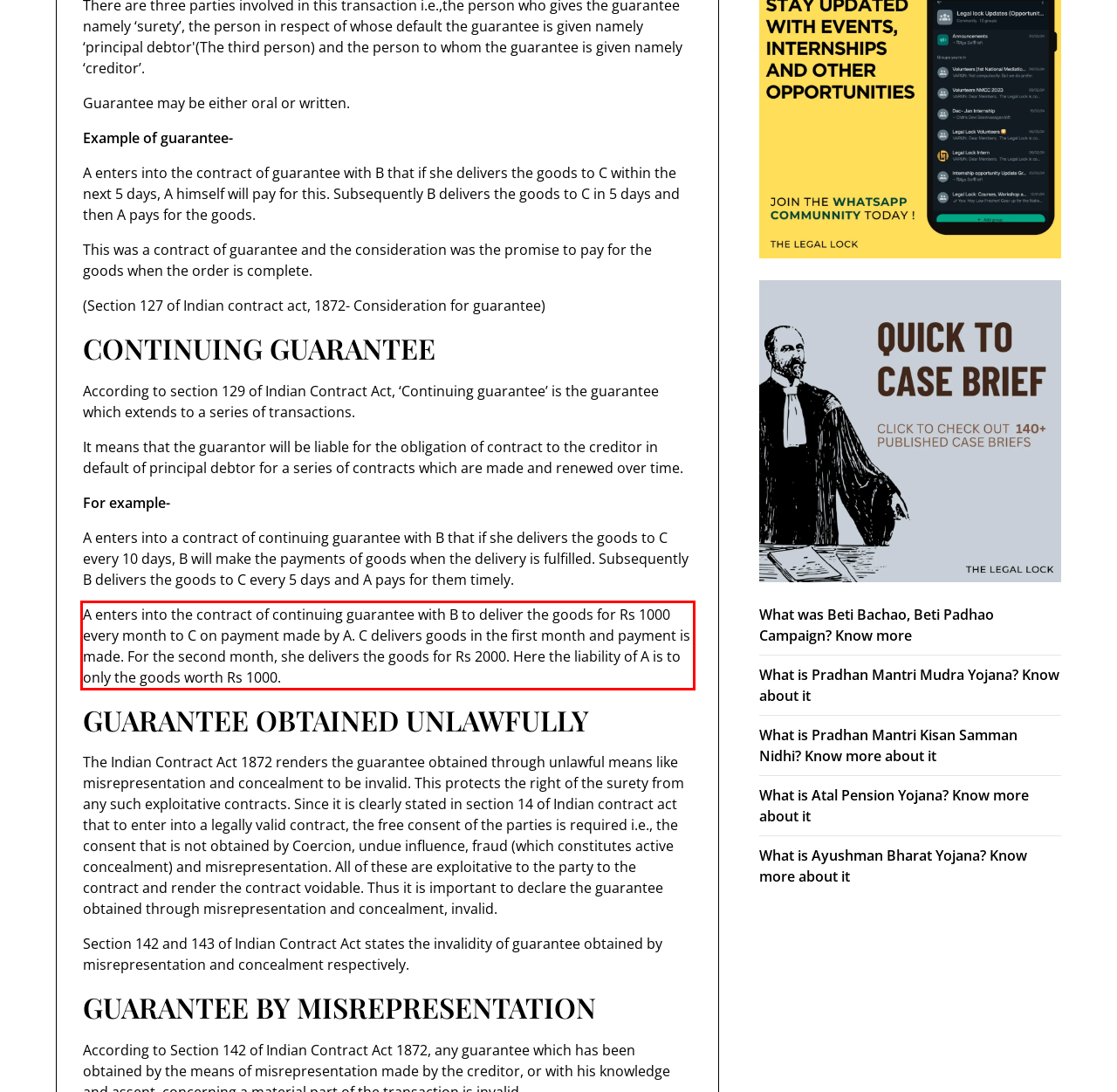Review the webpage screenshot provided, and perform OCR to extract the text from the red bounding box.

A enters into the contract of continuing guarantee with B to deliver the goods for Rs 1000 every month to C on payment made by A. C delivers goods in the first month and payment is made. For the second month, she delivers the goods for Rs 2000. Here the liability of A is to only the goods worth Rs 1000.